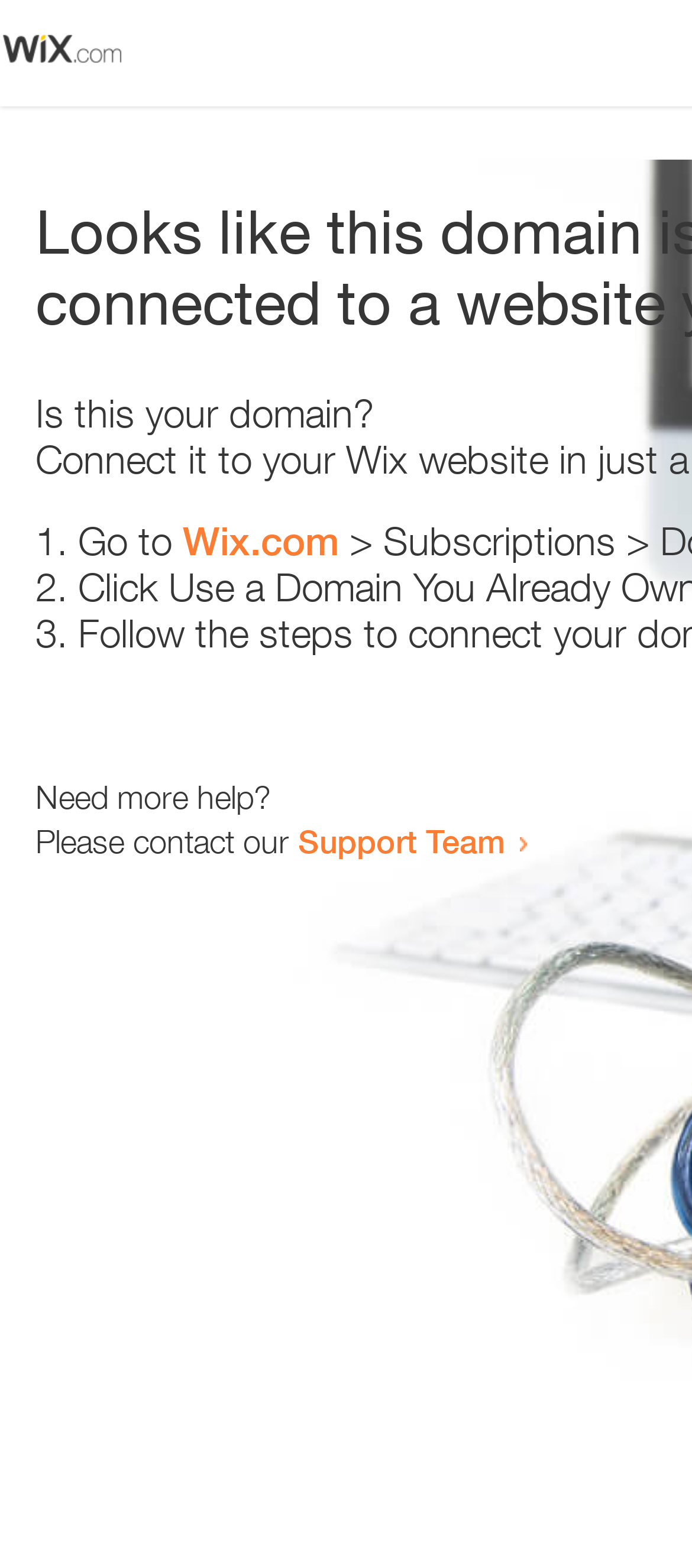Respond with a single word or short phrase to the following question: 
What is the support team contact method?

Link